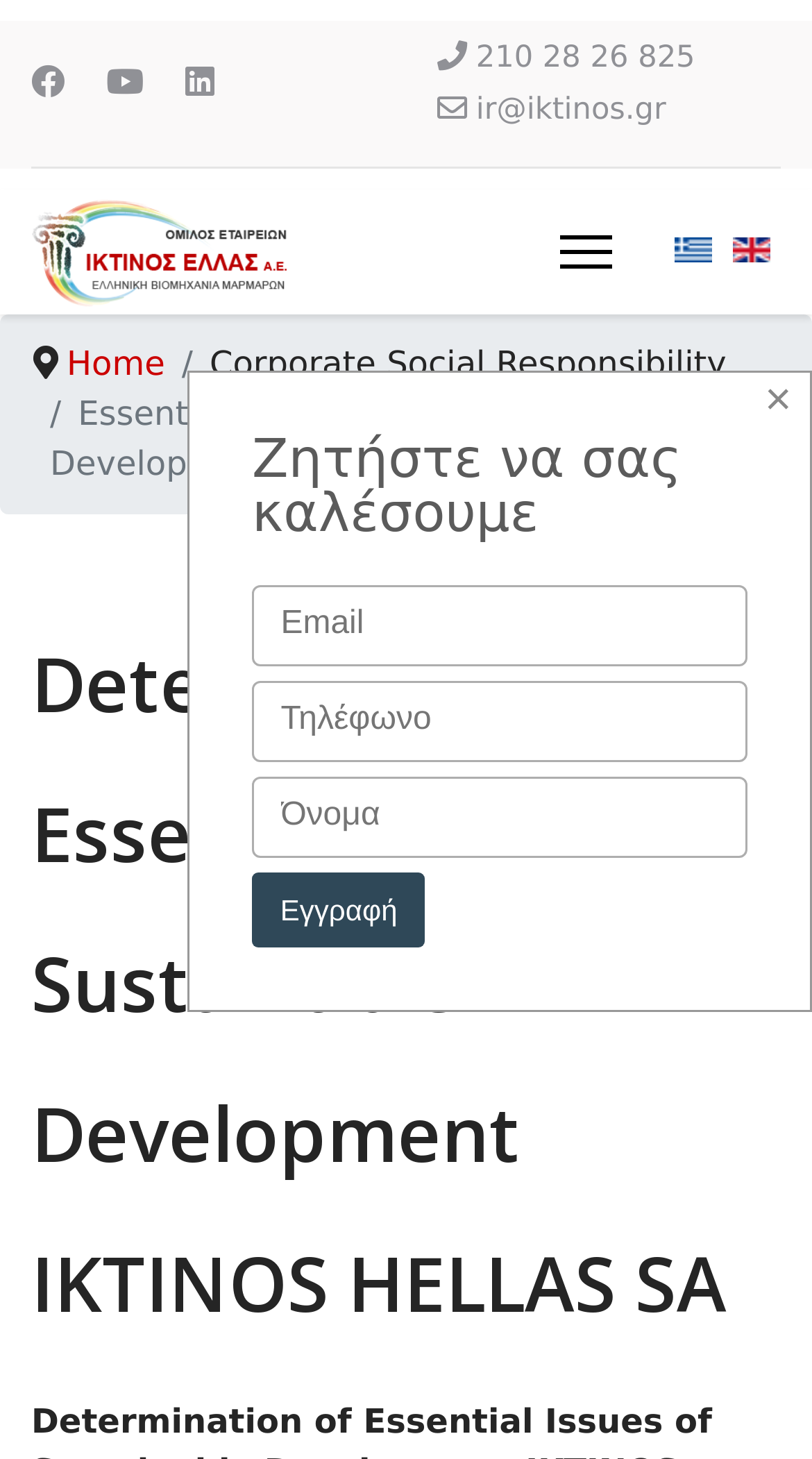Provide the bounding box for the UI element matching this description: "aria-label="Youtube"".

[0.131, 0.043, 0.177, 0.07]